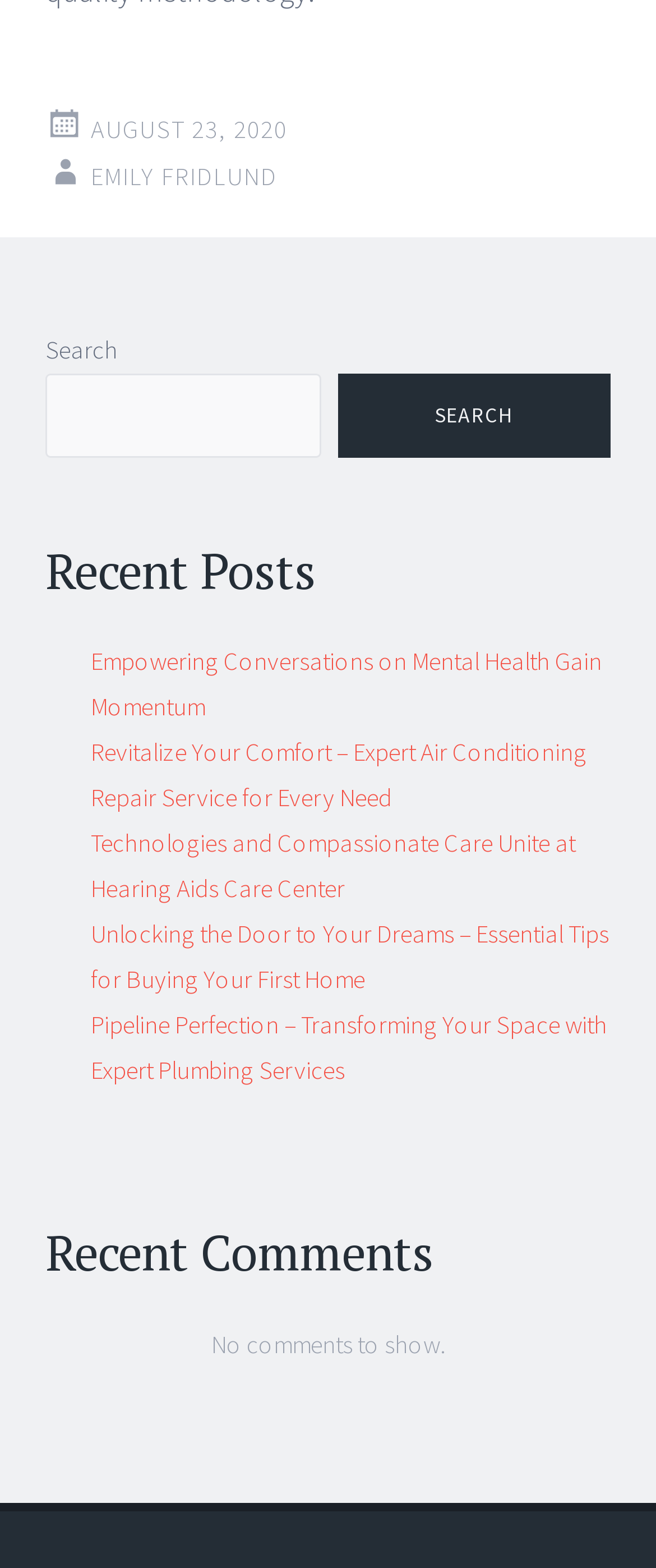Find the bounding box coordinates of the clickable region needed to perform the following instruction: "view recent comments". The coordinates should be provided as four float numbers between 0 and 1, i.e., [left, top, right, bottom].

[0.069, 0.784, 0.931, 0.813]